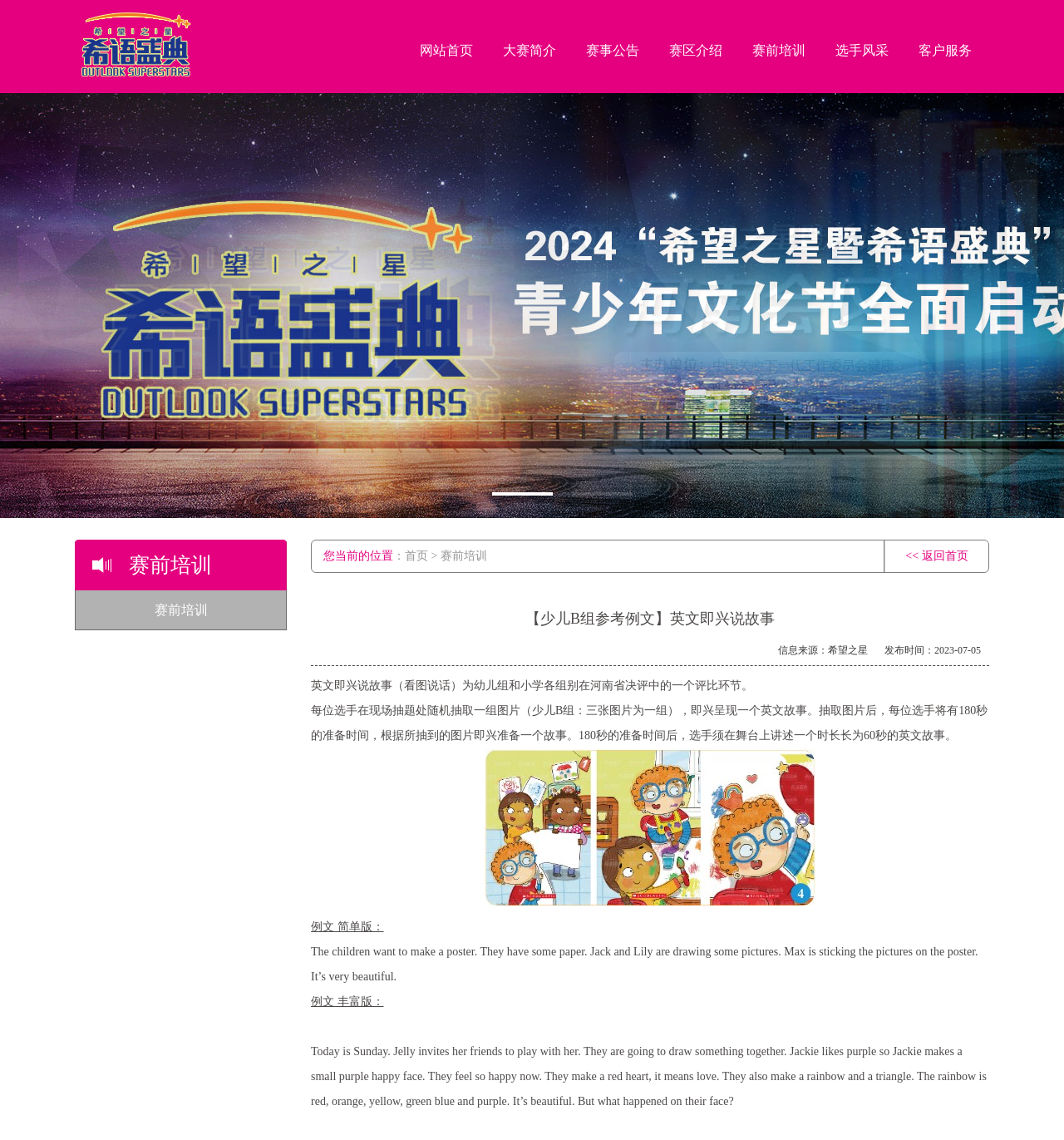Based on the element description: "<< 返回首页", identify the UI element and provide its bounding box coordinates. Use four float numbers between 0 and 1, [left, top, right, bottom].

[0.851, 0.482, 0.91, 0.493]